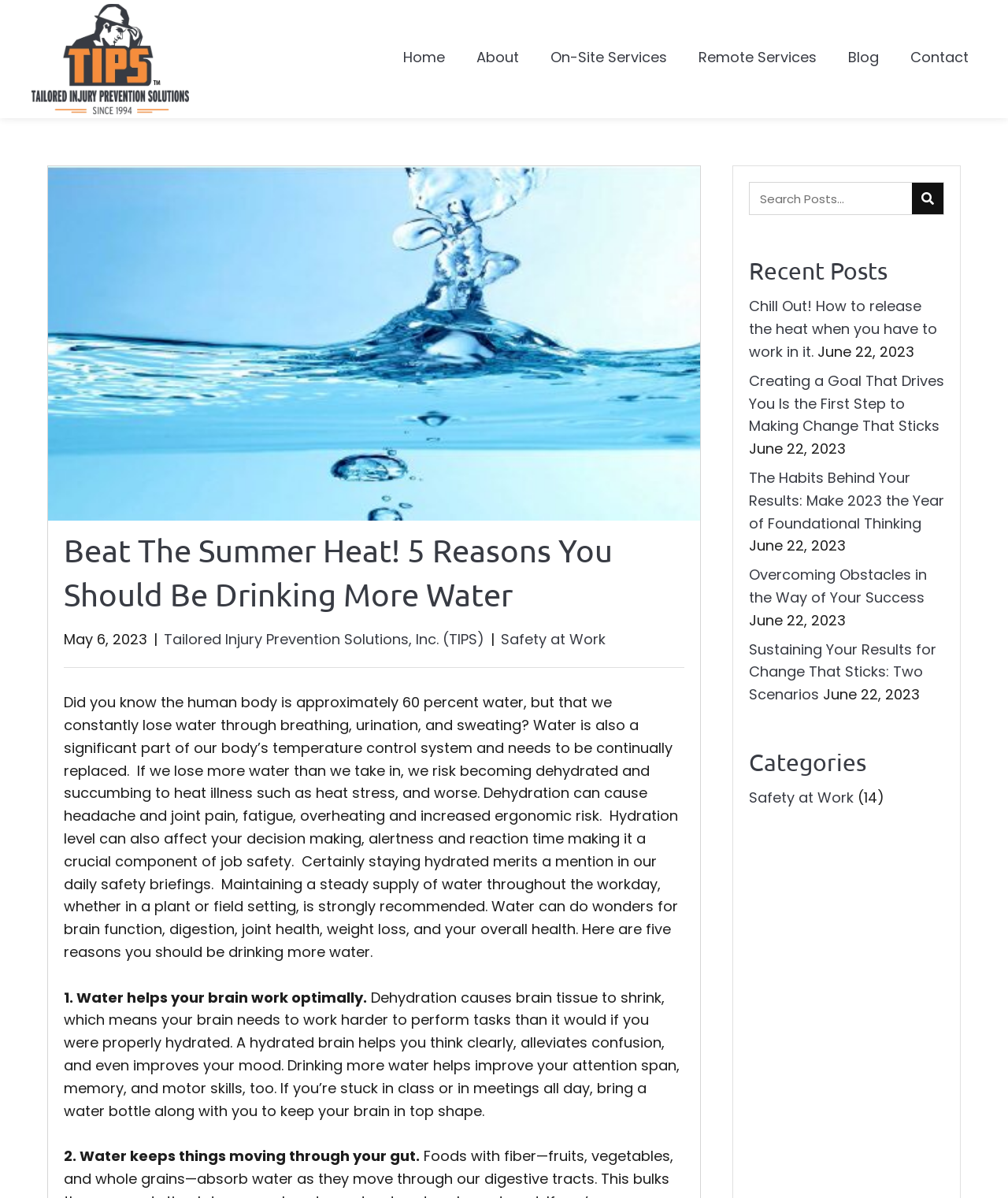Explain the webpage in detail.

This webpage is about the importance of drinking water, specifically in the context of job safety. At the top, there is a navigation menu with links to "Home", "About", "On-Site Services", "Remote Services", "Blog", and "Contact". Below the navigation menu, there is a heading that reads "Beat The Summer Heat! 5 Reasons You Should Be Drinking More Water". 

To the left of the heading, there is an image with a link to "rs=w_1440,h_1440 (4)". Below the heading, there is a paragraph of text that explains the importance of water in the human body, how dehydration can cause health problems, and how staying hydrated is crucial for job safety. 

The text is divided into five sections, each highlighting a reason why drinking more water is beneficial. The reasons include how water helps the brain work optimally, how it keeps digestion moving, and its effects on overall health. 

On the right side of the page, there is a search bar with a search button. Below the search bar, there is a section titled "Recent Posts" that lists several blog posts with their titles and dates. There is also a section titled "Categories" that lists a single category, "Safety at Work", with a number of posts in parentheses.